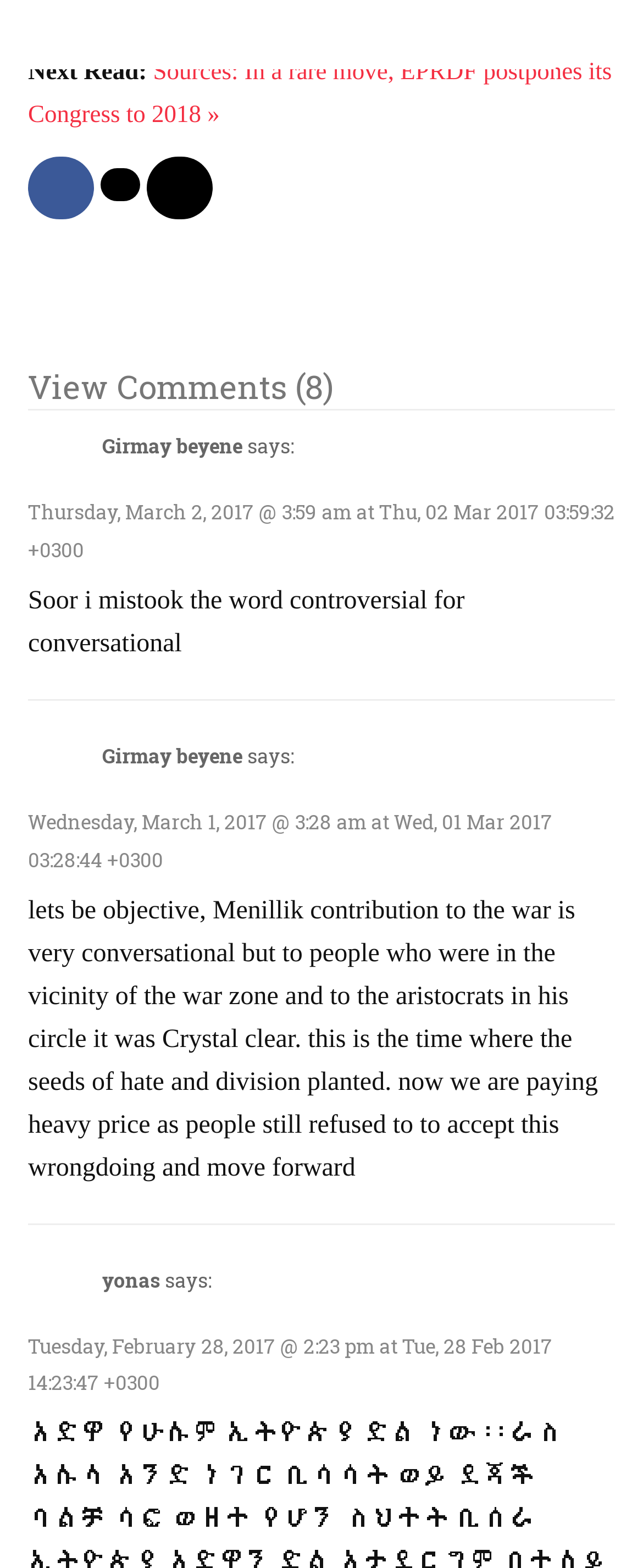Identify the bounding box coordinates of the clickable region required to complete the instruction: "Log in". The coordinates should be given as four float numbers within the range of 0 and 1, i.e., [left, top, right, bottom].

None